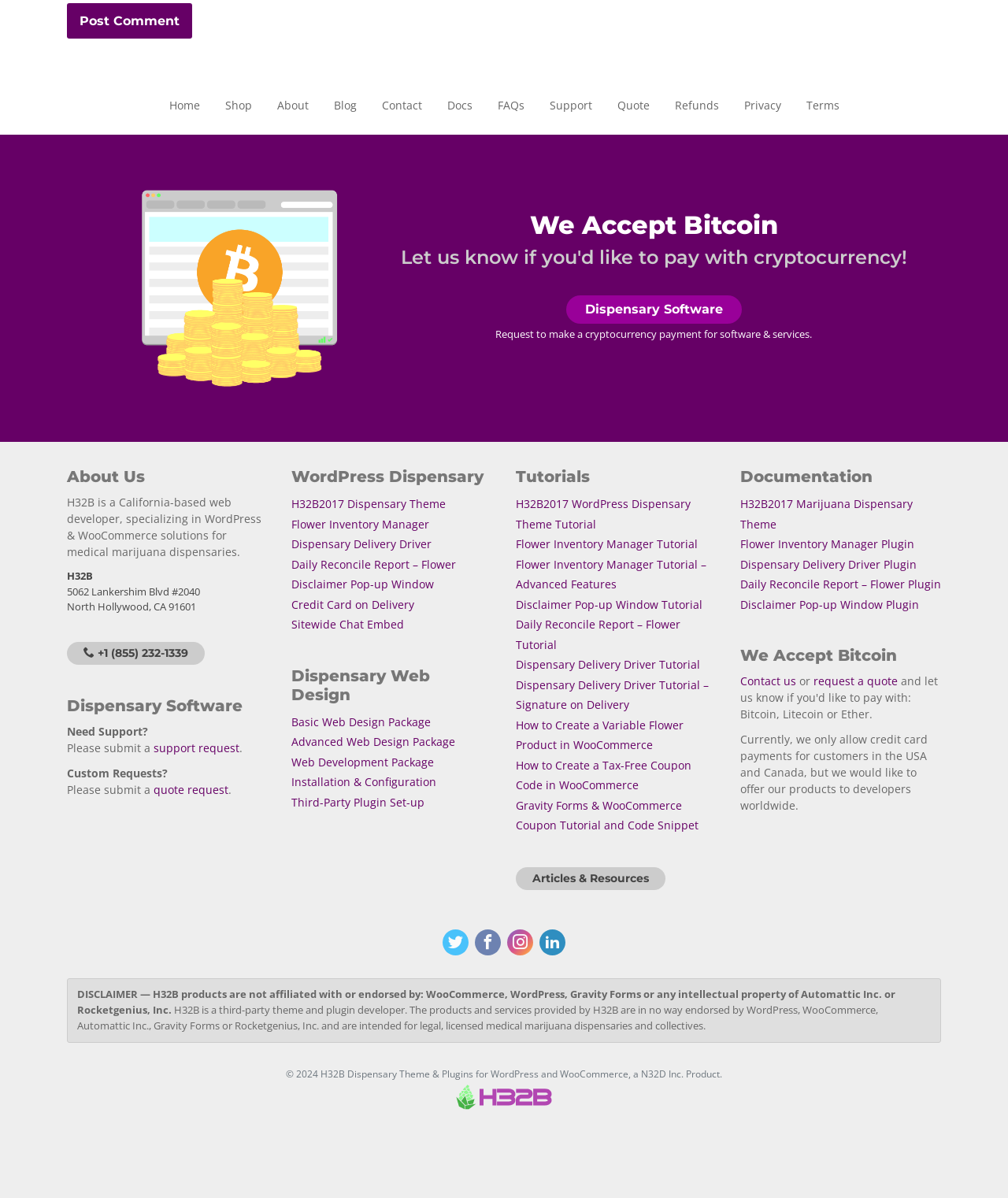What is the company's specialty?
Relying on the image, give a concise answer in one word or a brief phrase.

WordPress & WooCommerce solutions